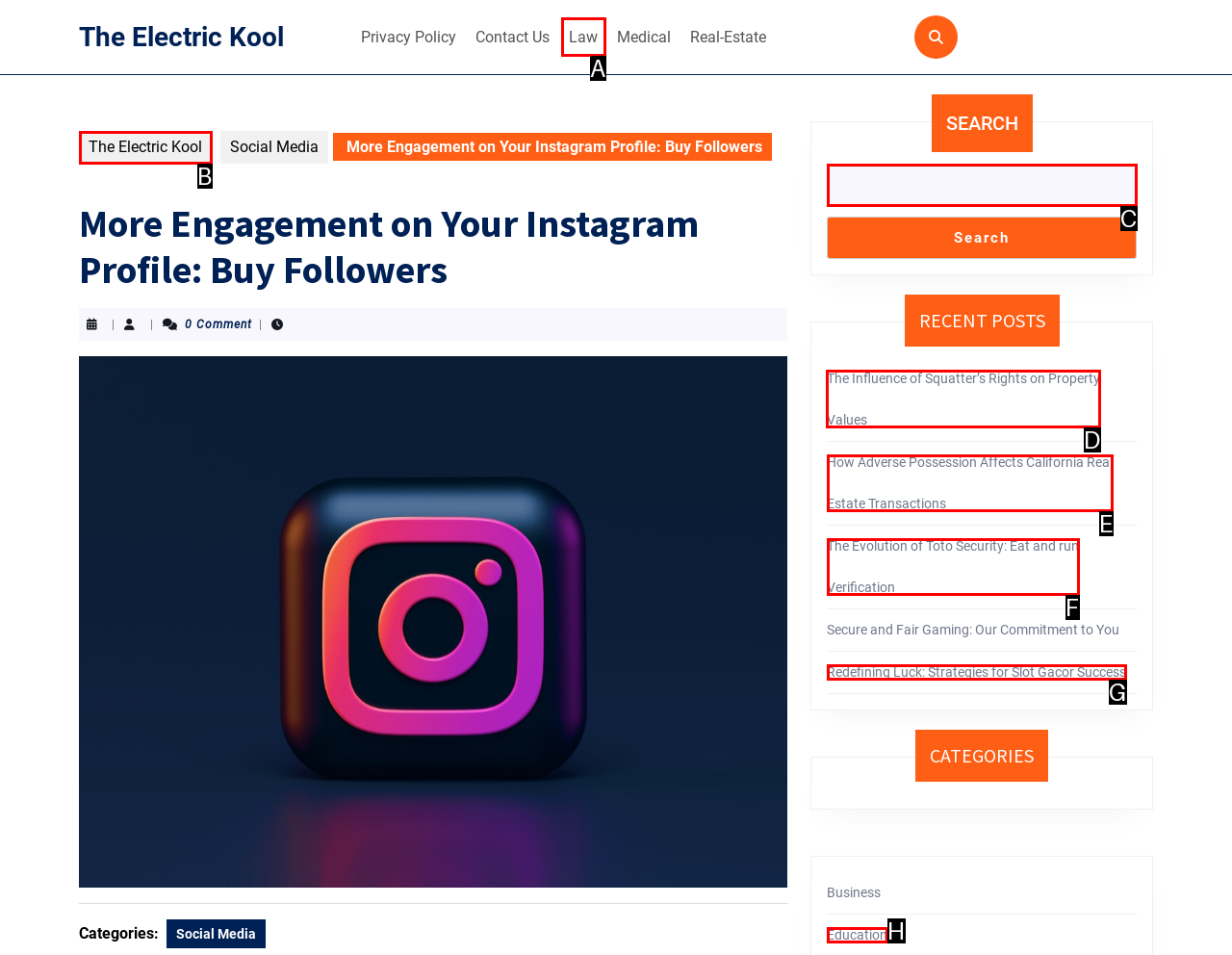Select the option I need to click to accomplish this task: View 'The Influence of Squatter’s Rights on Property Values' post
Provide the letter of the selected choice from the given options.

D